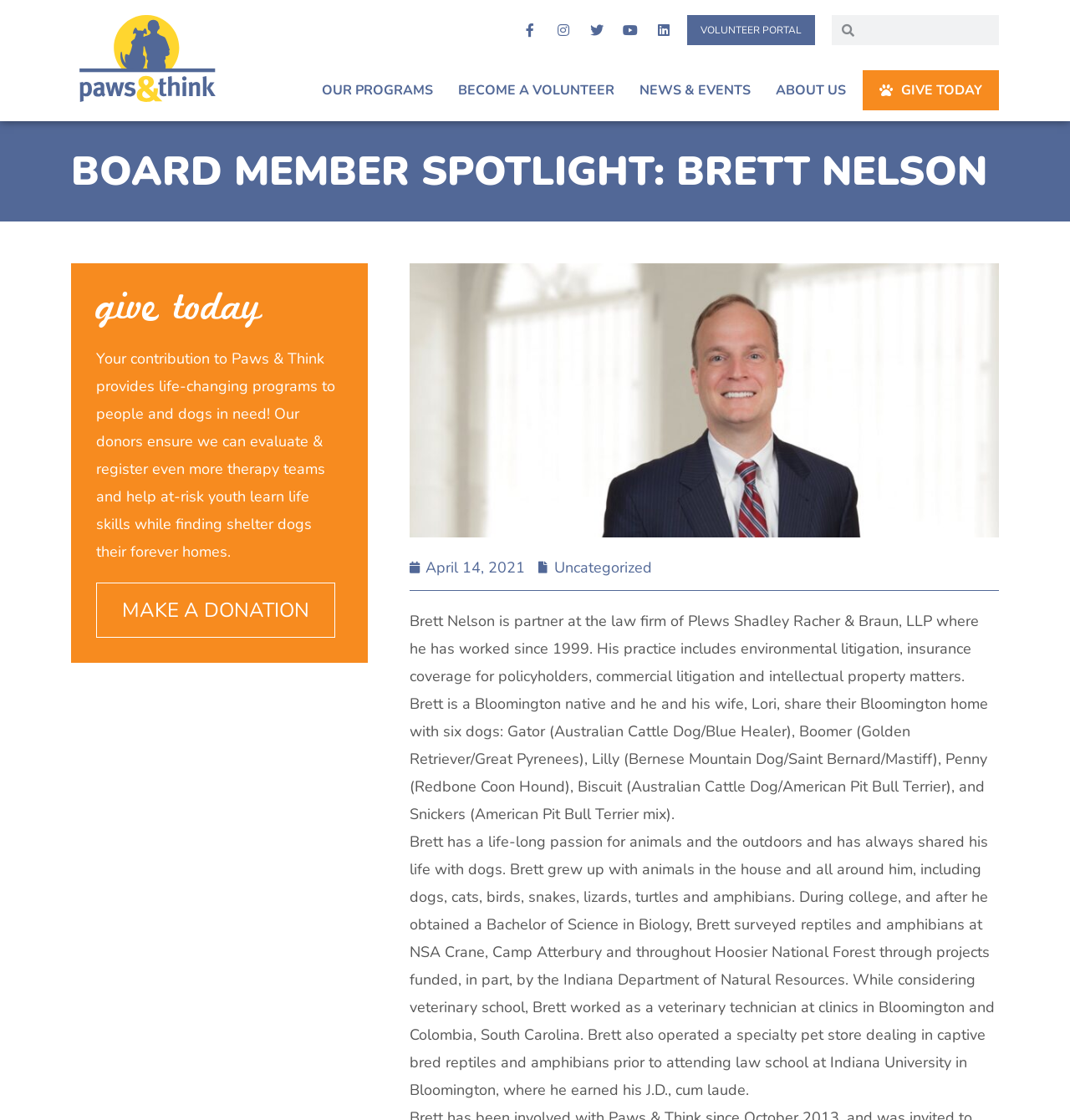Extract the main heading from the webpage content.

BOARD MEMBER SPOTLIGHT: BRETT NELSON